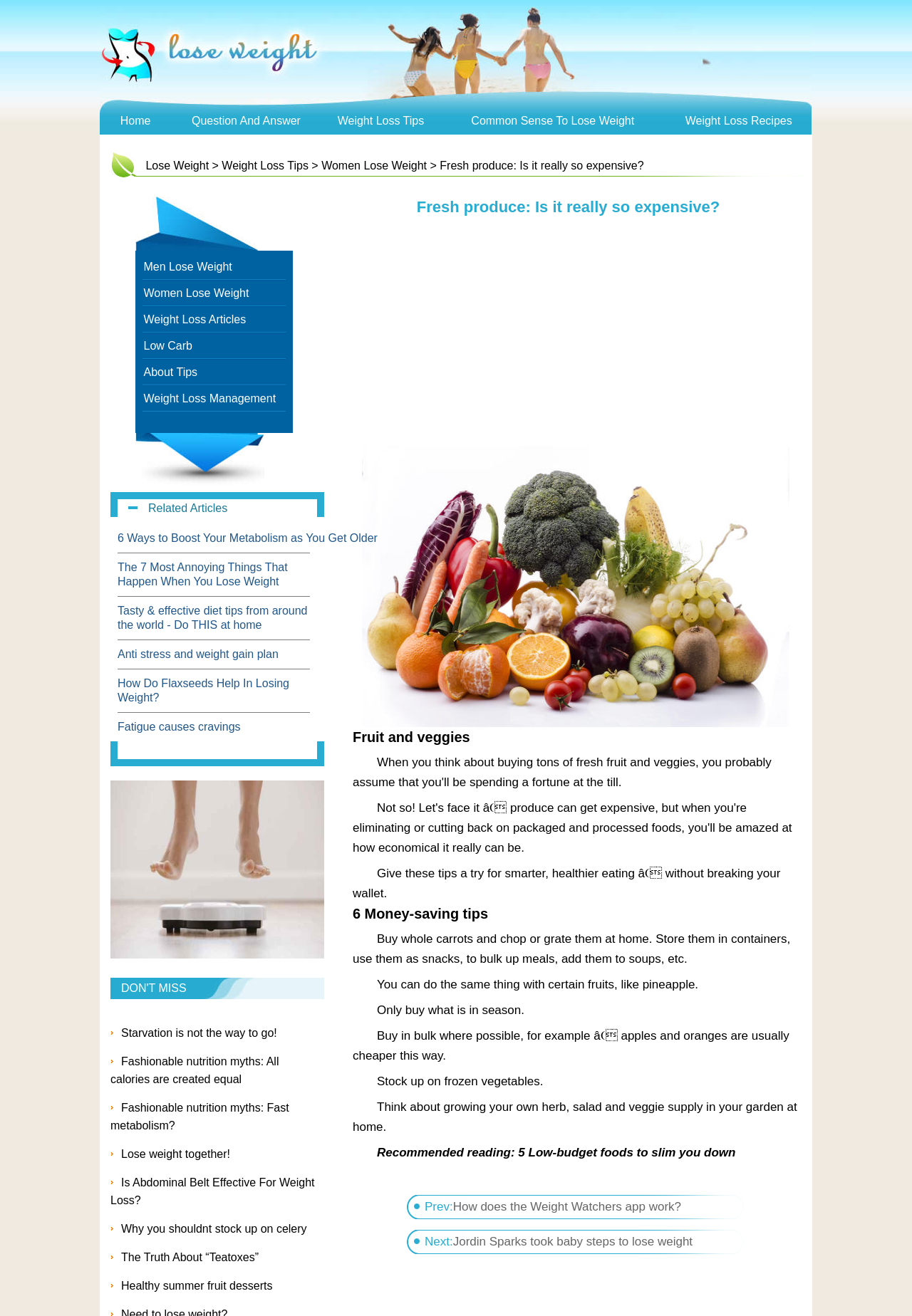Produce a meticulous description of the webpage.

This webpage is about weight loss and healthy eating, with a focus on fresh produce. At the top, there is a navigation menu with links to different sections, including "Home", "Question And Answer", "Weight Loss Tips", "Common Sense To Lose Weight", and "Weight Loss Recipes". Below the menu, there is a heading that reads "Fresh produce: Is it really so expensive?".

To the right of the heading, there is an advertisement iframe. Below the heading, there is a large image of fresh vegetables, accompanied by a figure caption. The main content of the page is divided into sections, with headings such as "Fruit and veggies", "6 Money-saving tips", and "Recommended reading".

The "6 Money-saving tips" section provides advice on how to save money on fresh produce, including buying whole carrots and chopping them at home, buying in bulk, and stocking up on frozen vegetables. Each tip is presented in a separate paragraph.

At the bottom of the page, there are links to related articles, including "6 Ways to Boost Your Metabolism as You Get Older", "The 7 Most Annoying Things That Happen When You Lose Weight", and "How Do Flaxseeds Help In Losing Weight?". There is also a section with links to other weight loss articles, including "Starvation is not the way to go!", "Fashionable nutrition myths: All calories are created equal", and "Lose weight together!".

On the left side of the page, there are links to other sections of the website, including "Men Lose Weight", "Women Lose Weight", "Weight Loss Articles", and "Low Carb". There is also a link to "About Tips" and "Weight Loss Management".